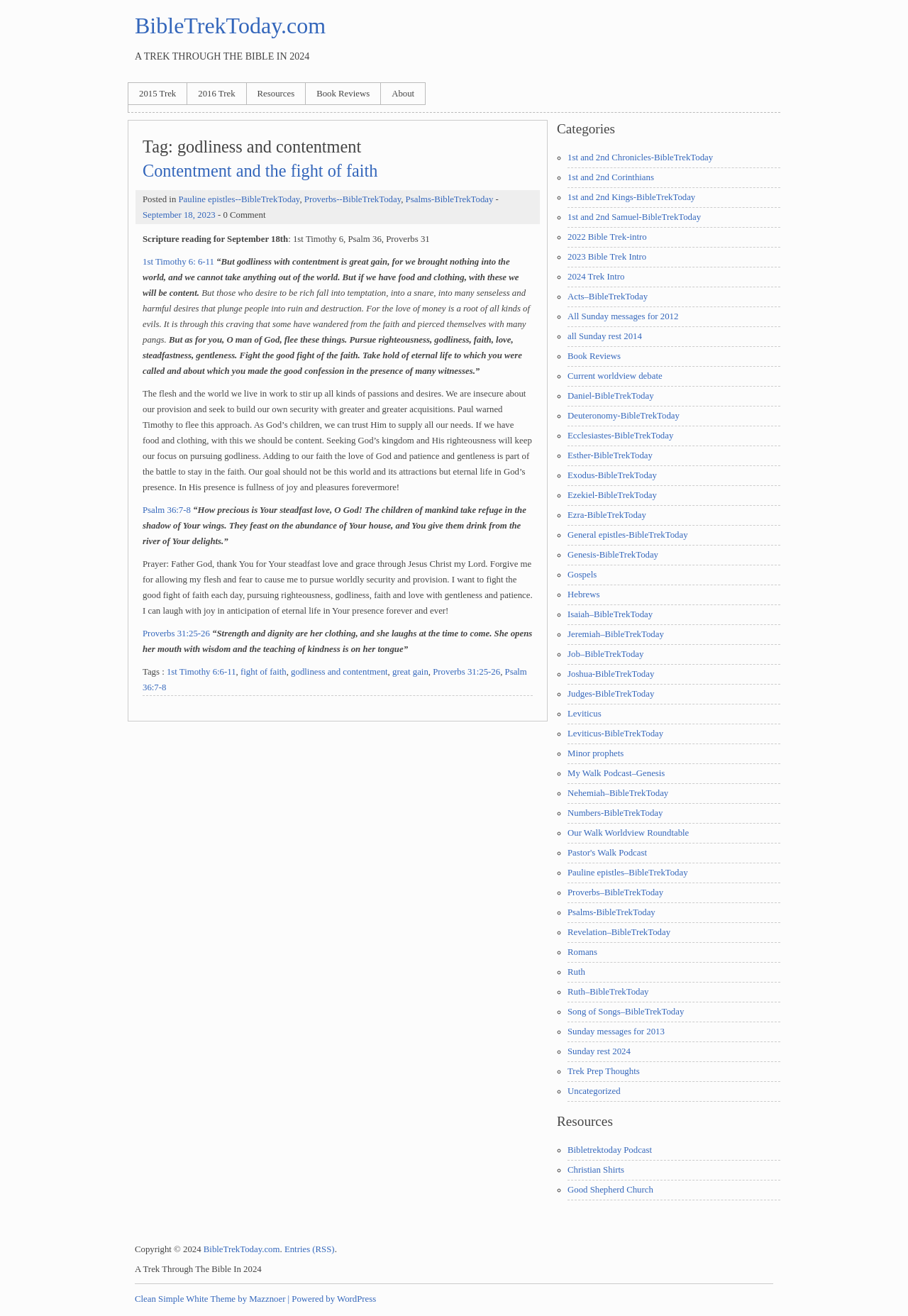Determine the bounding box coordinates of the region to click in order to accomplish the following instruction: "Read the article 'Contentment and the fight of faith'". Provide the coordinates as four float numbers between 0 and 1, specifically [left, top, right, bottom].

[0.157, 0.121, 0.587, 0.139]